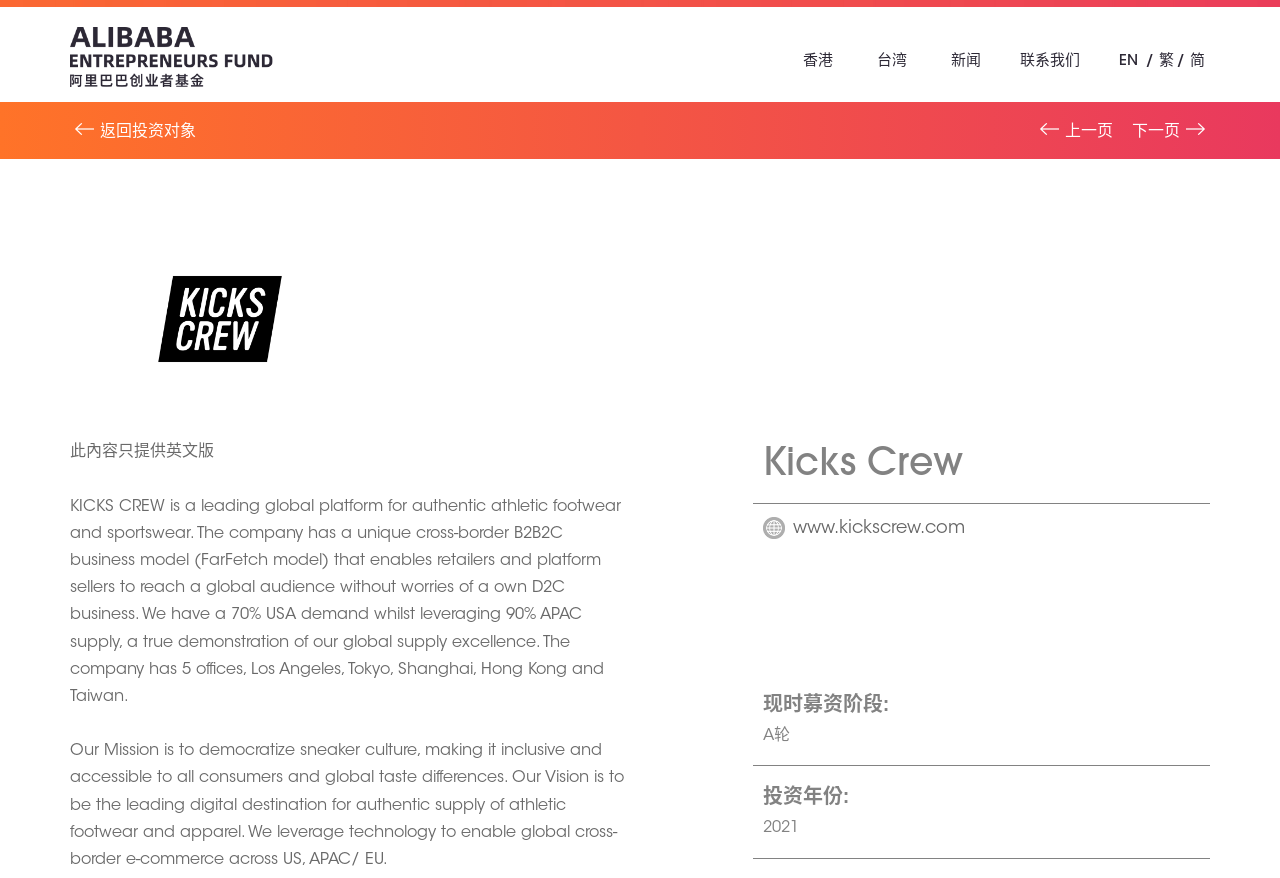Please specify the bounding box coordinates of the clickable section necessary to execute the following command: "Go to the next page".

[0.884, 0.133, 0.945, 0.164]